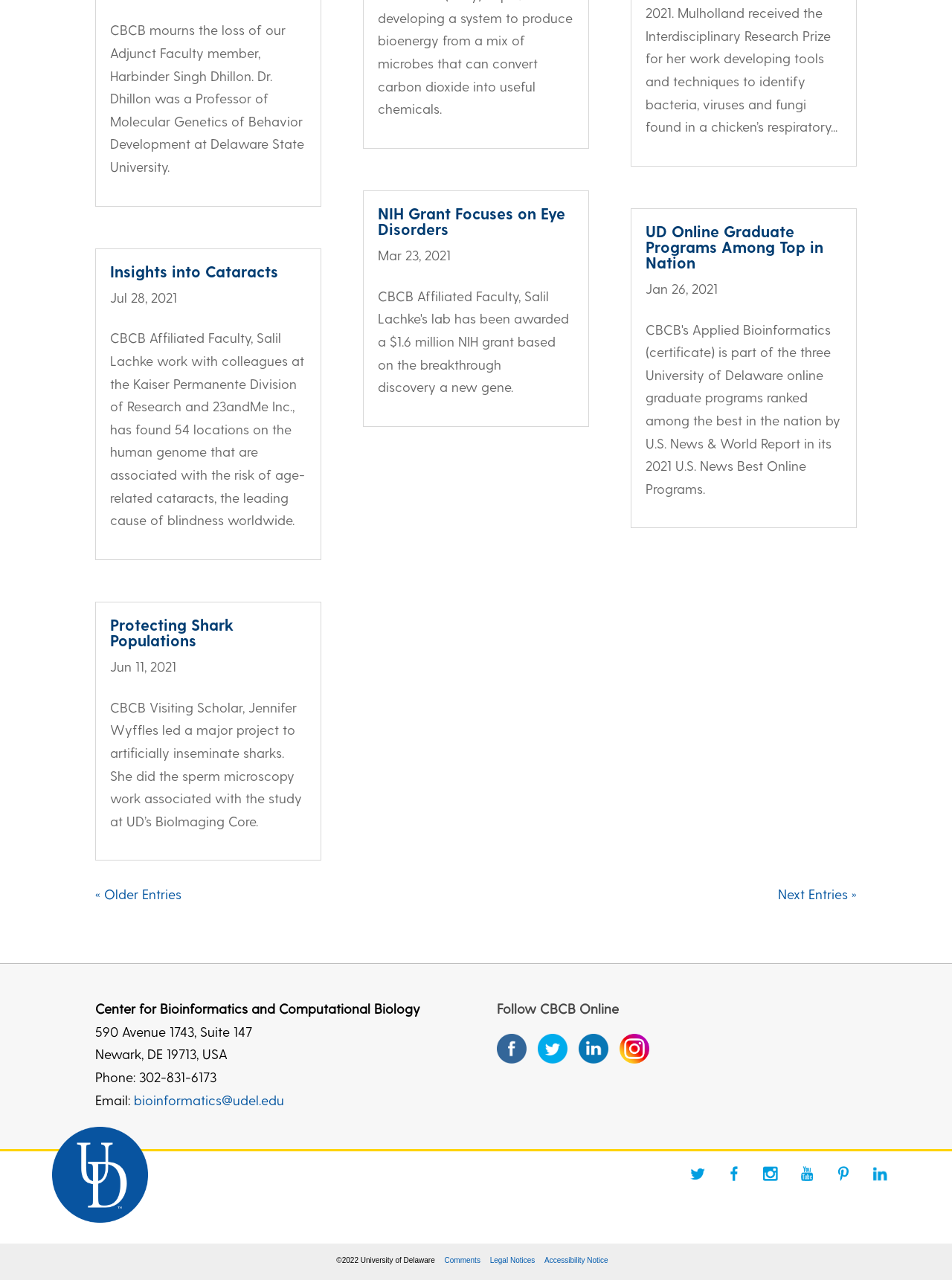What is the topic of the article dated Jul 28, 2021?
Give a single word or phrase answer based on the content of the image.

Insights into Cataracts